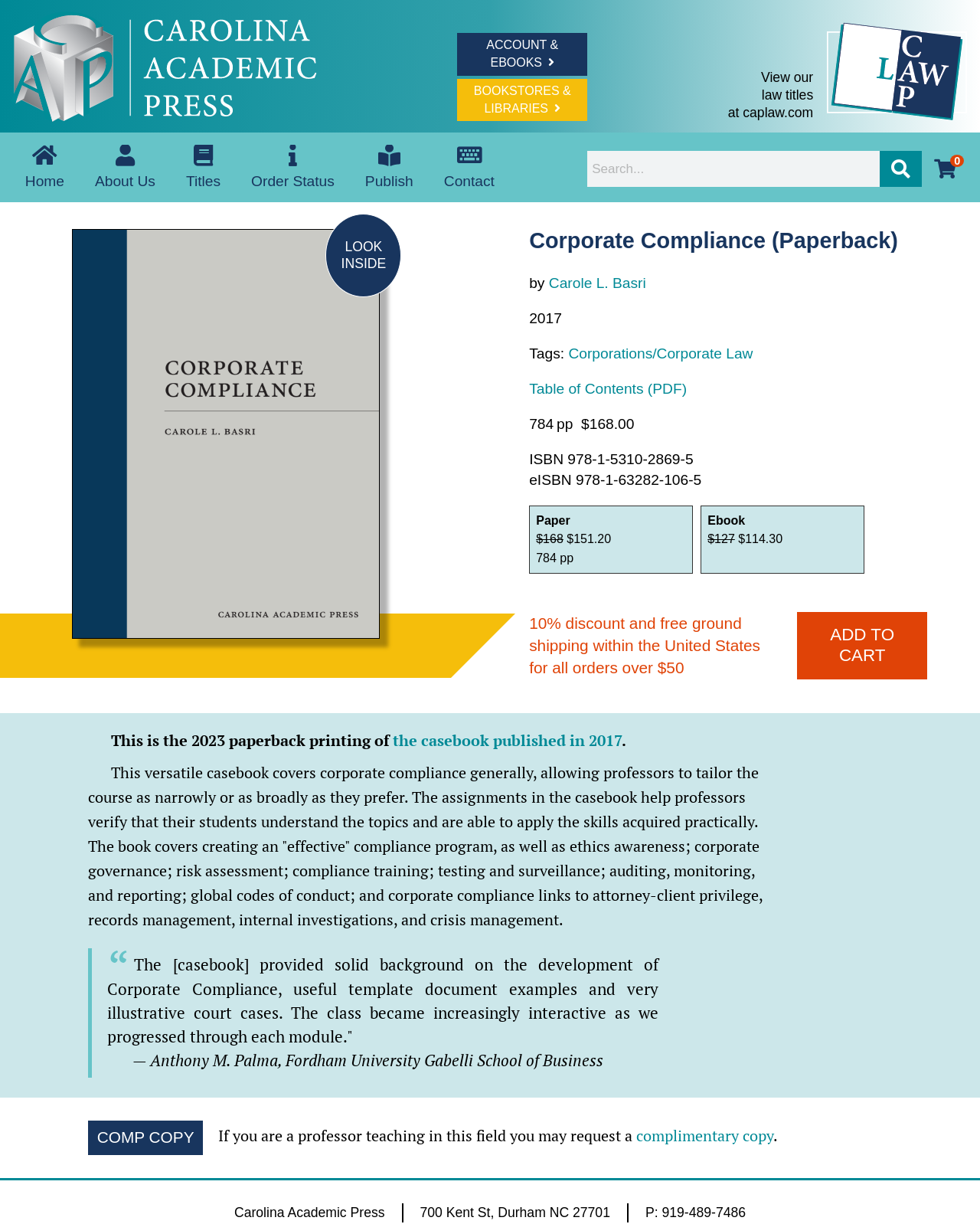Show the bounding box coordinates of the element that should be clicked to complete the task: "Visit caplaw.com".

[0.758, 0.085, 0.83, 0.098]